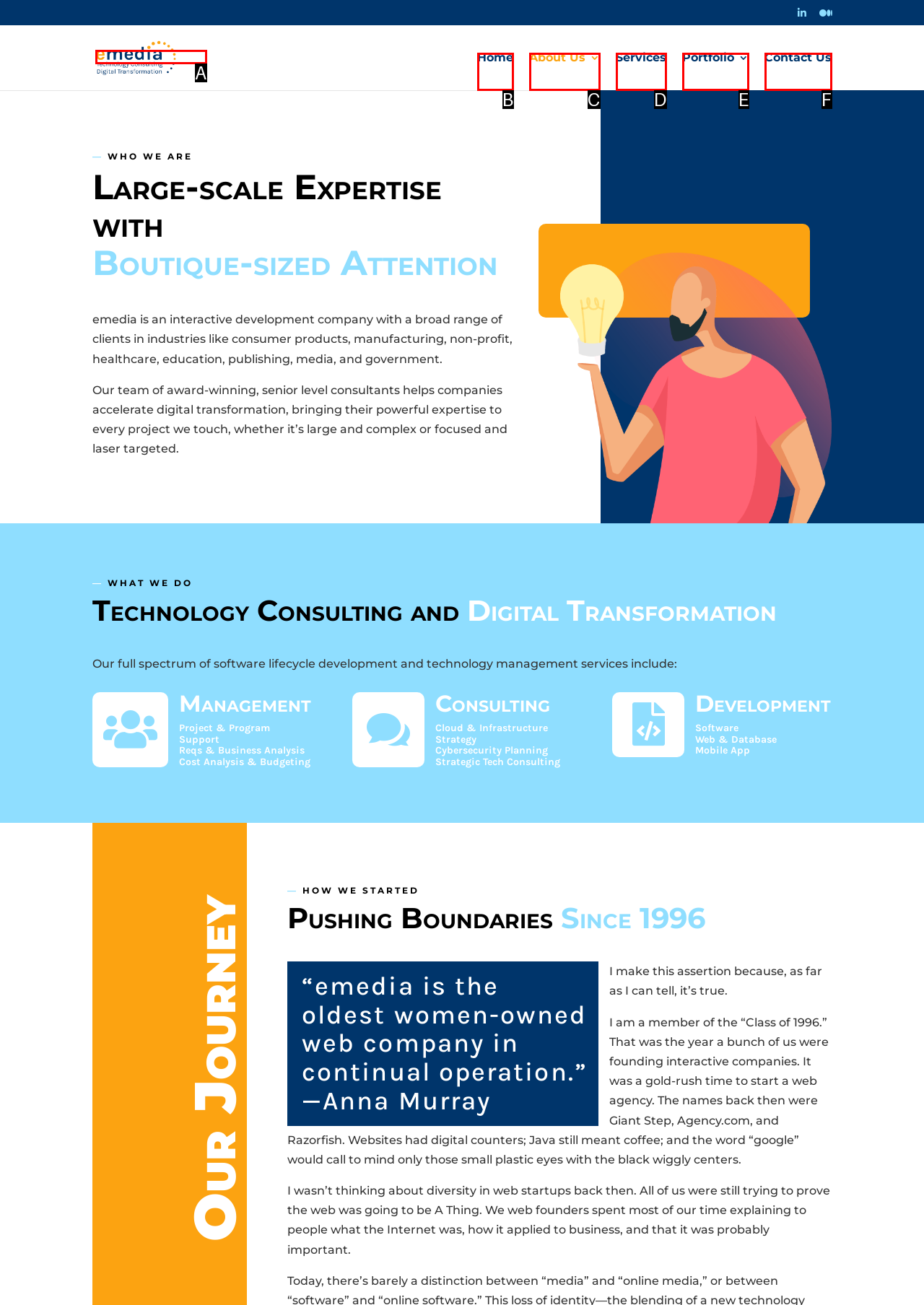Select the letter that aligns with the description: Home. Answer with the letter of the selected option directly.

B